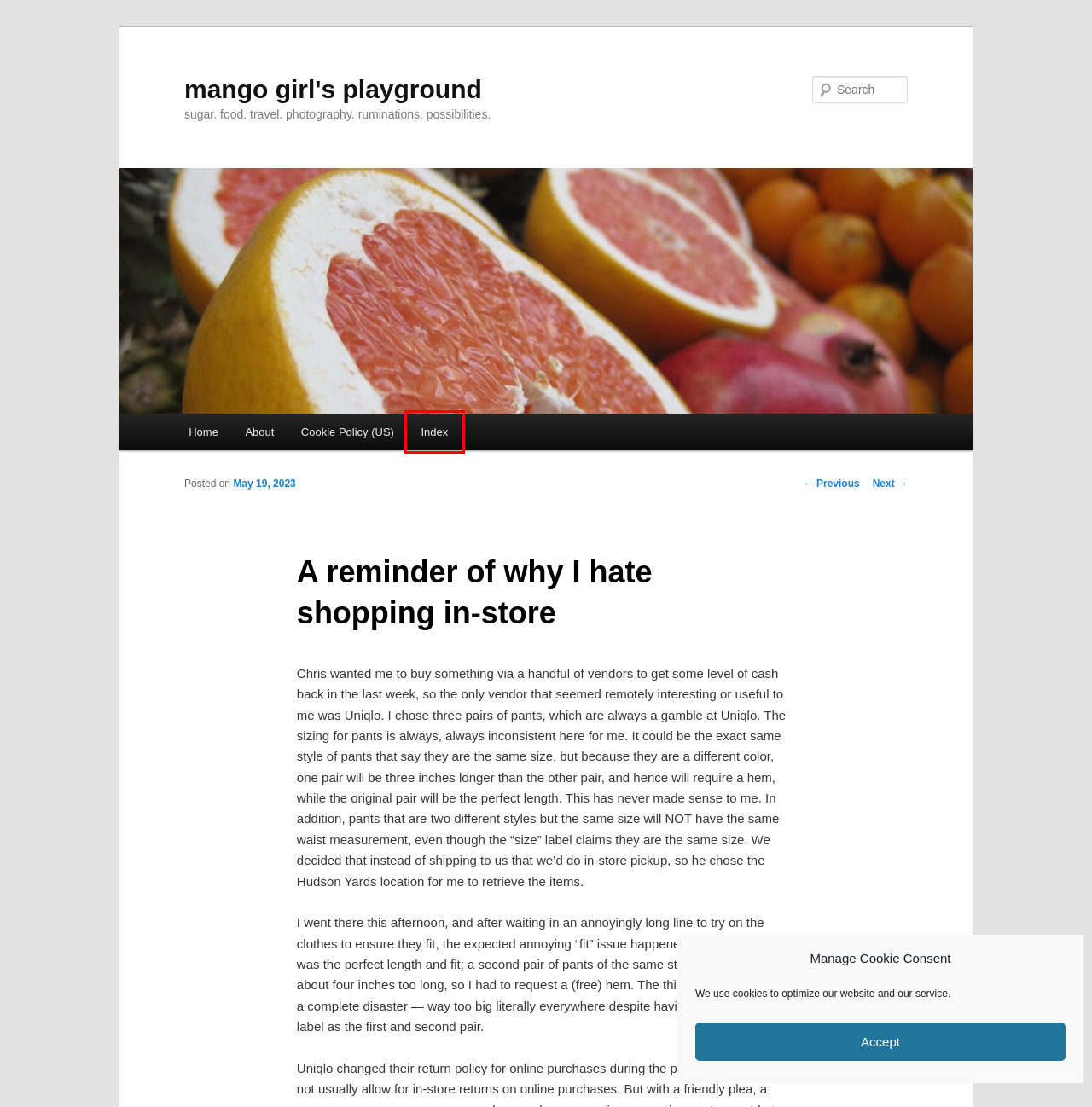Analyze the given webpage screenshot and identify the UI element within the red bounding box. Select the webpage description that best matches what you expect the new webpage to look like after clicking the element. Here are the candidates:
A. Contemplations on New York Life | mango girl's playground
B. Pier 57 – child friendly, and not | mango girl's playground
C. About | mango girl's playground
D. Index | mango girl's playground
E. Cookie Policy (US) | mango girl's playground
F. Eaten alive by mosquitoes on Sixth Avenue | mango girl's playground
G. mango girl's playground | sugar. food. travel. photography. ruminations. possibilities.
H. Privacy Policy – Akismet

D